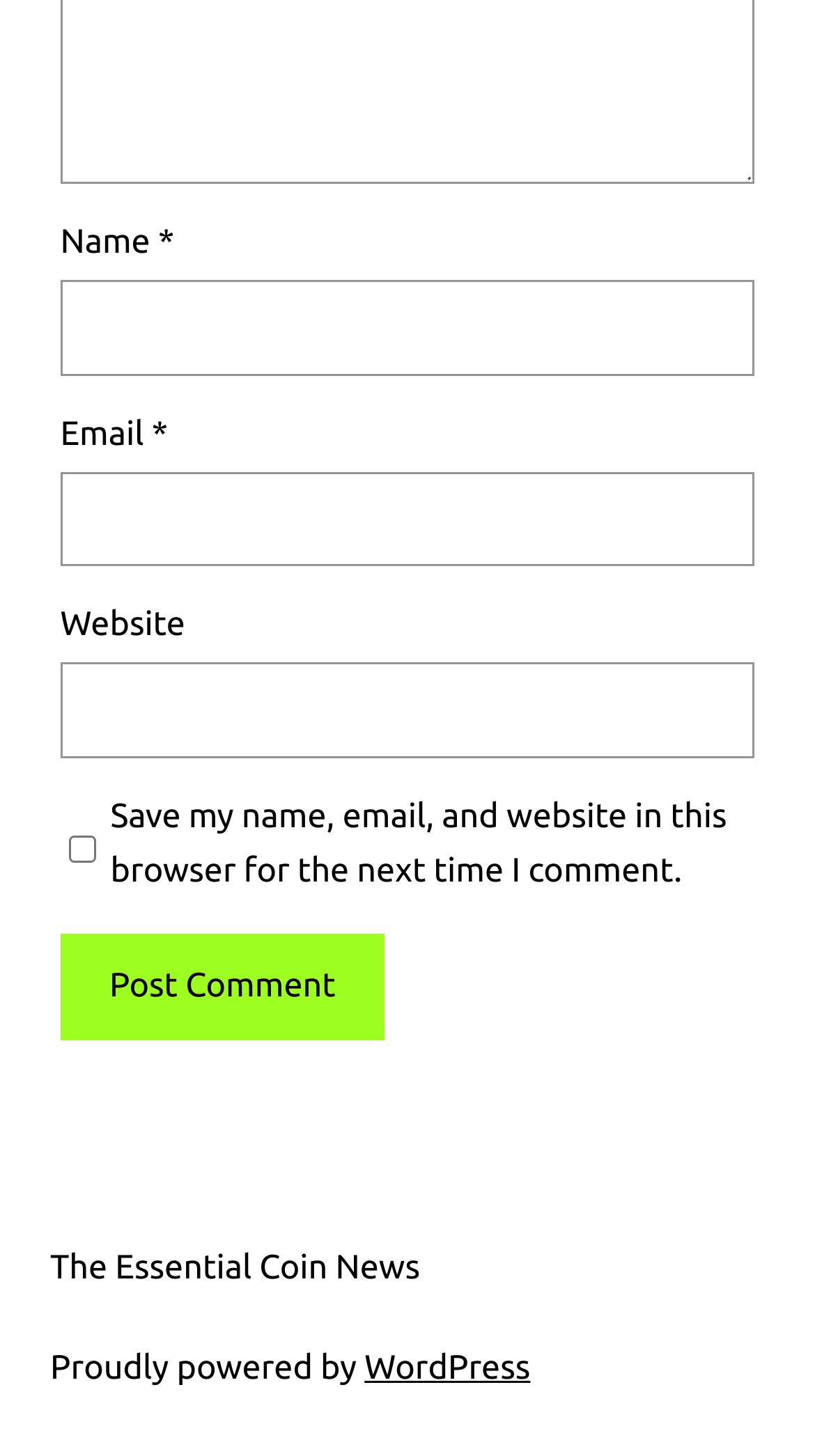What is the name of the website?
Answer the question with a single word or phrase by looking at the picture.

The Essential Coin News